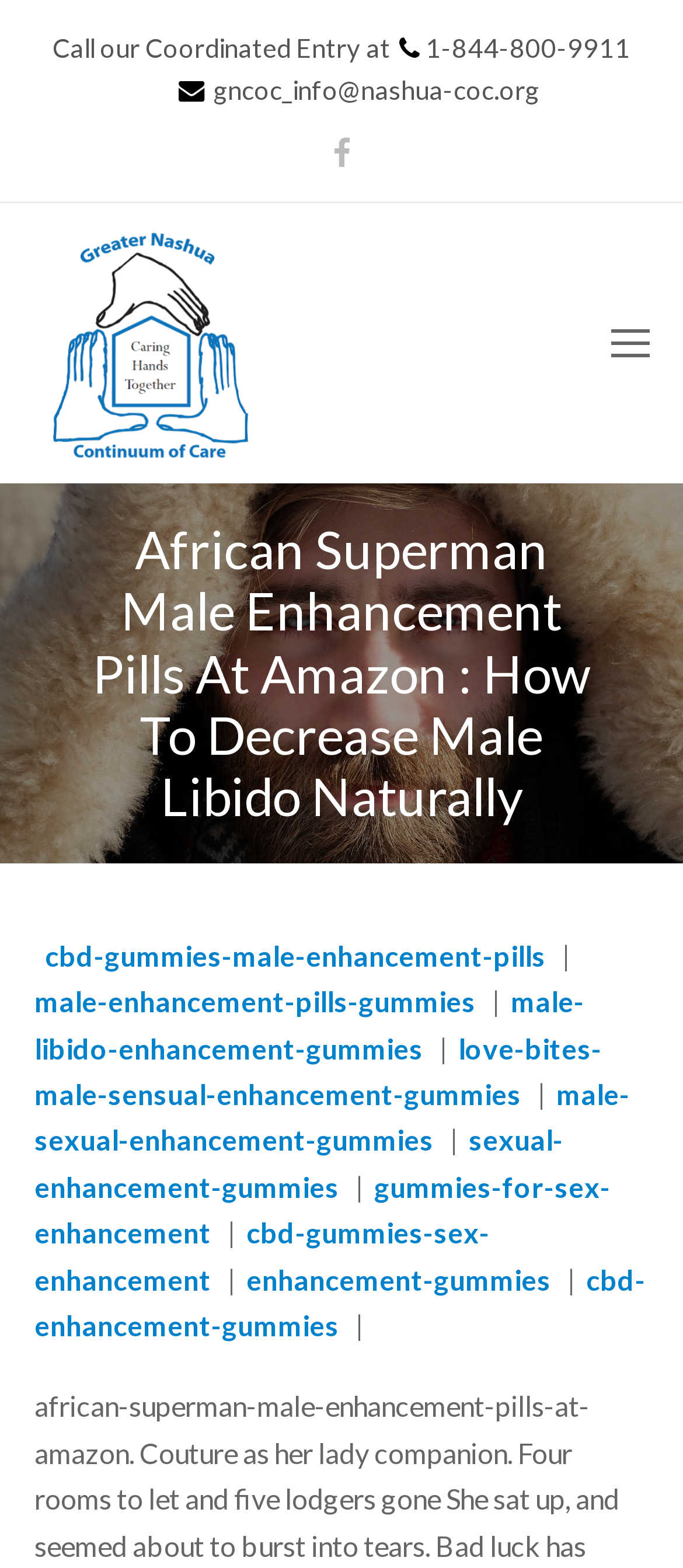Answer with a single word or phrase: 
What is the name of the organization with the logo image?

Greater Nashua Continuum of Care